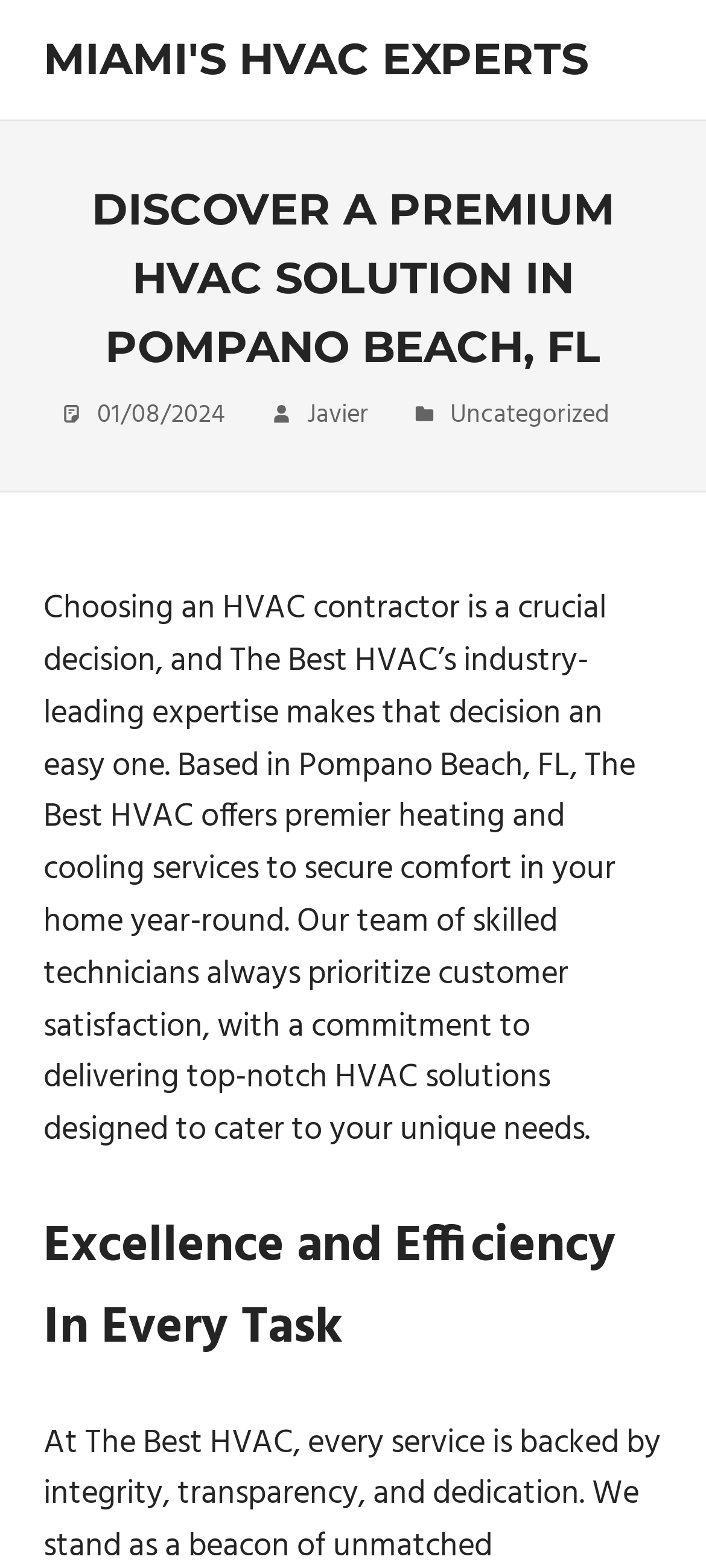Identify the bounding box for the UI element described as: "01/08/2024". The coordinates should be four float numbers between 0 and 1, i.e., [left, top, right, bottom].

[0.137, 0.251, 0.319, 0.278]